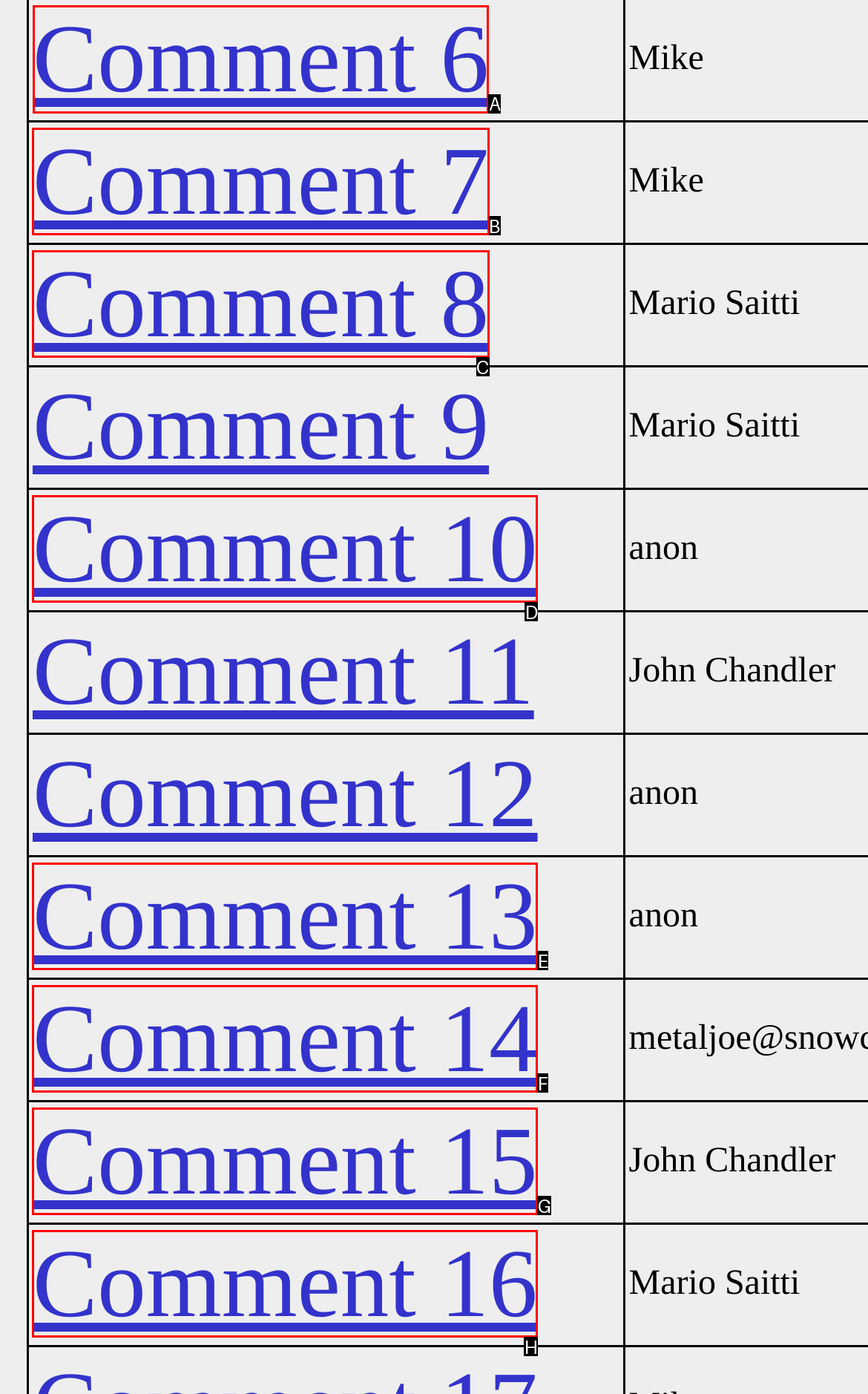Select the HTML element that should be clicked to accomplish the task: view Comment 6 Reply with the corresponding letter of the option.

A